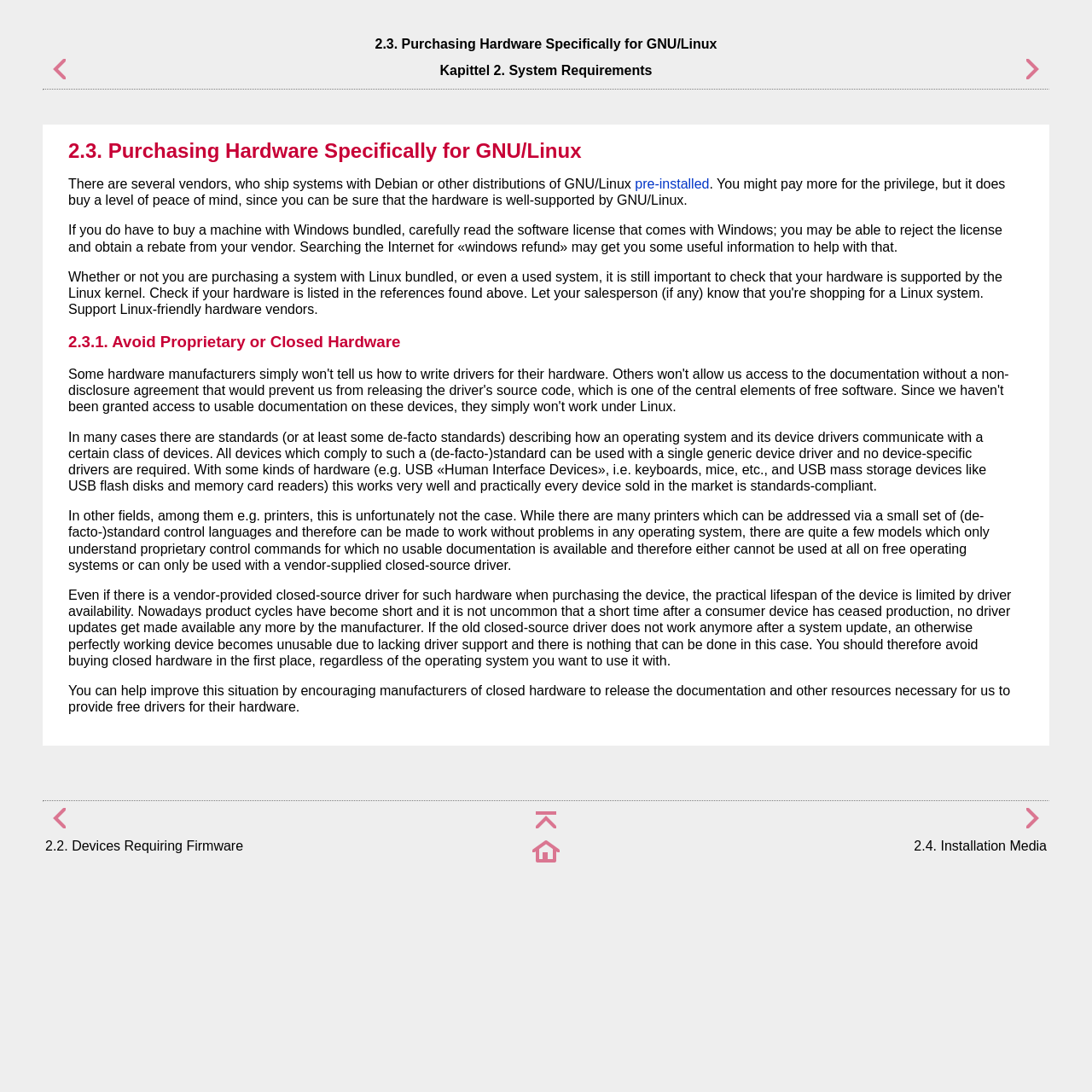Offer a comprehensive description of the webpage’s content and structure.

This webpage is about purchasing hardware specifically for GNU/Linux. At the top, there is a navigation header with links to "Att" and "Fram" on the left and right sides, respectively. Below the navigation header, there is a horizontal separator.

The main content of the webpage is divided into sections. The first section has a heading "2.3. Purchasing Hardware Specifically for GNU/Linux" and discusses the benefits of buying systems with Debian or other GNU/Linux distributions pre-installed. The text explains that this may cost more, but it provides peace of mind, as the hardware is well-supported by GNU/Linux.

The next section has a heading "2.3.1. Avoid Proprietary or Closed Hardware" and warns against buying hardware that only works with proprietary control commands, as it may become unusable when the manufacturer stops providing driver updates. The text advises avoiding such hardware and encourages manufacturers to release documentation for free drivers.

At the bottom of the webpage, there is a navigation footer with links to "Att", "Opp", and "Fram" on the left, middle, and right sides, respectively. There are also links to "2.2. Devices Requiring Firmware" and "2.4. Installation Media" below the navigation footer.